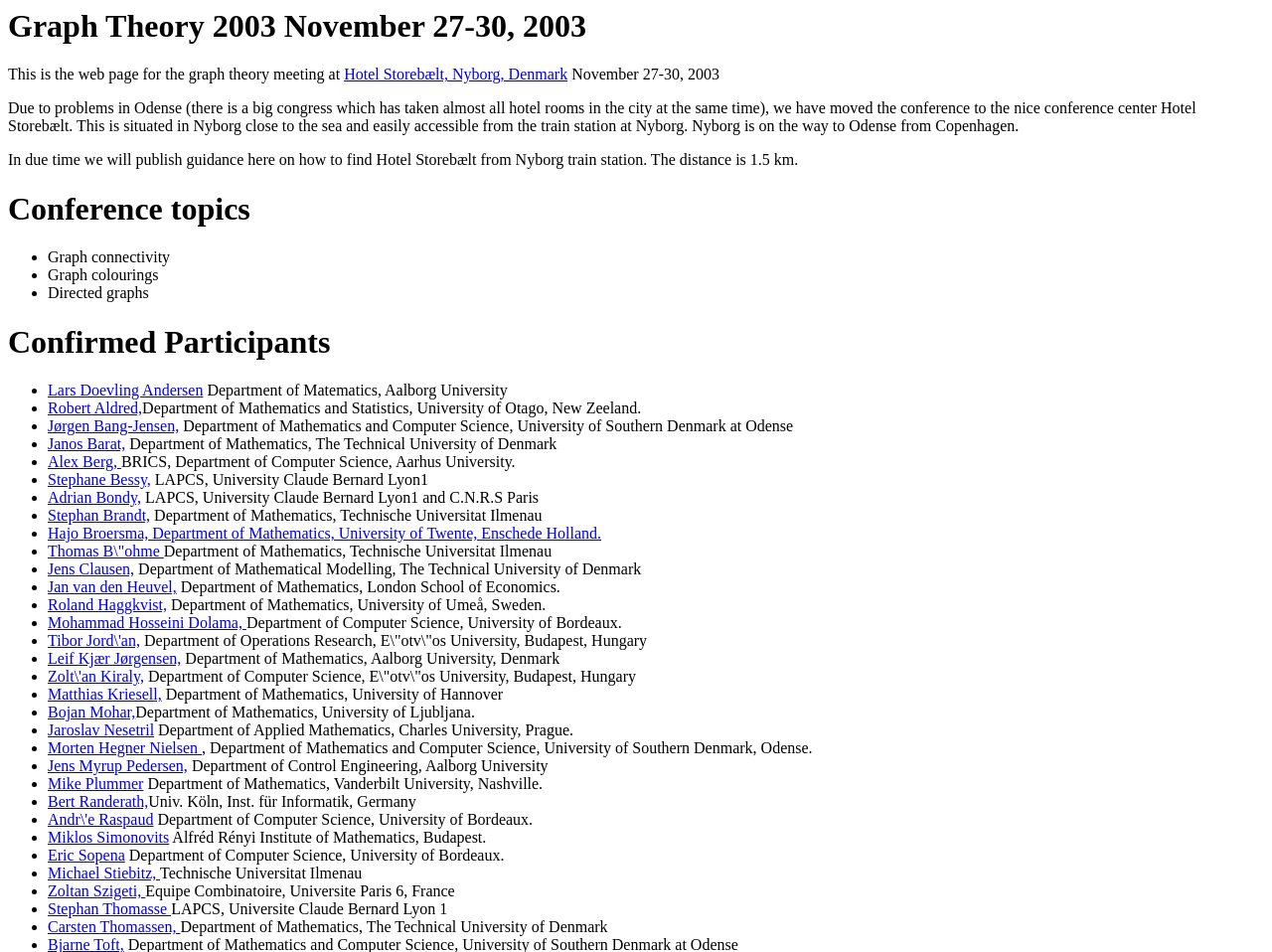Locate the UI element described by Mohammad Hosseini Dolama, in the provided webpage screenshot. Return the bounding box coordinates in the format (top-left x, top-left y, bottom-right x, bottom-right y), ensuring all values are between 0 and 1.

[0.038, 0.645, 0.194, 0.663]